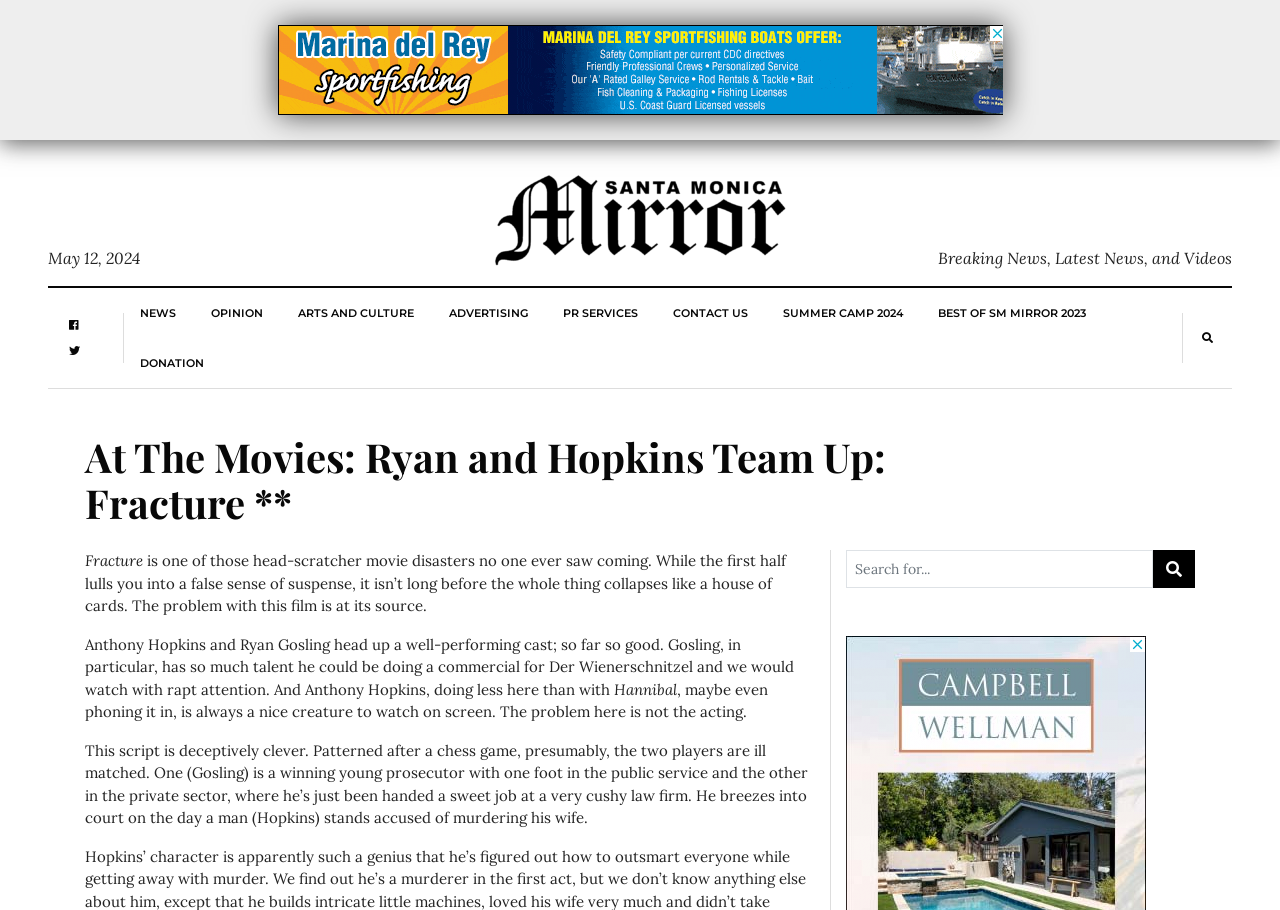Extract the main headline from the webpage and generate its text.

At The Movies: Ryan and Hopkins Team Up: Fracture **